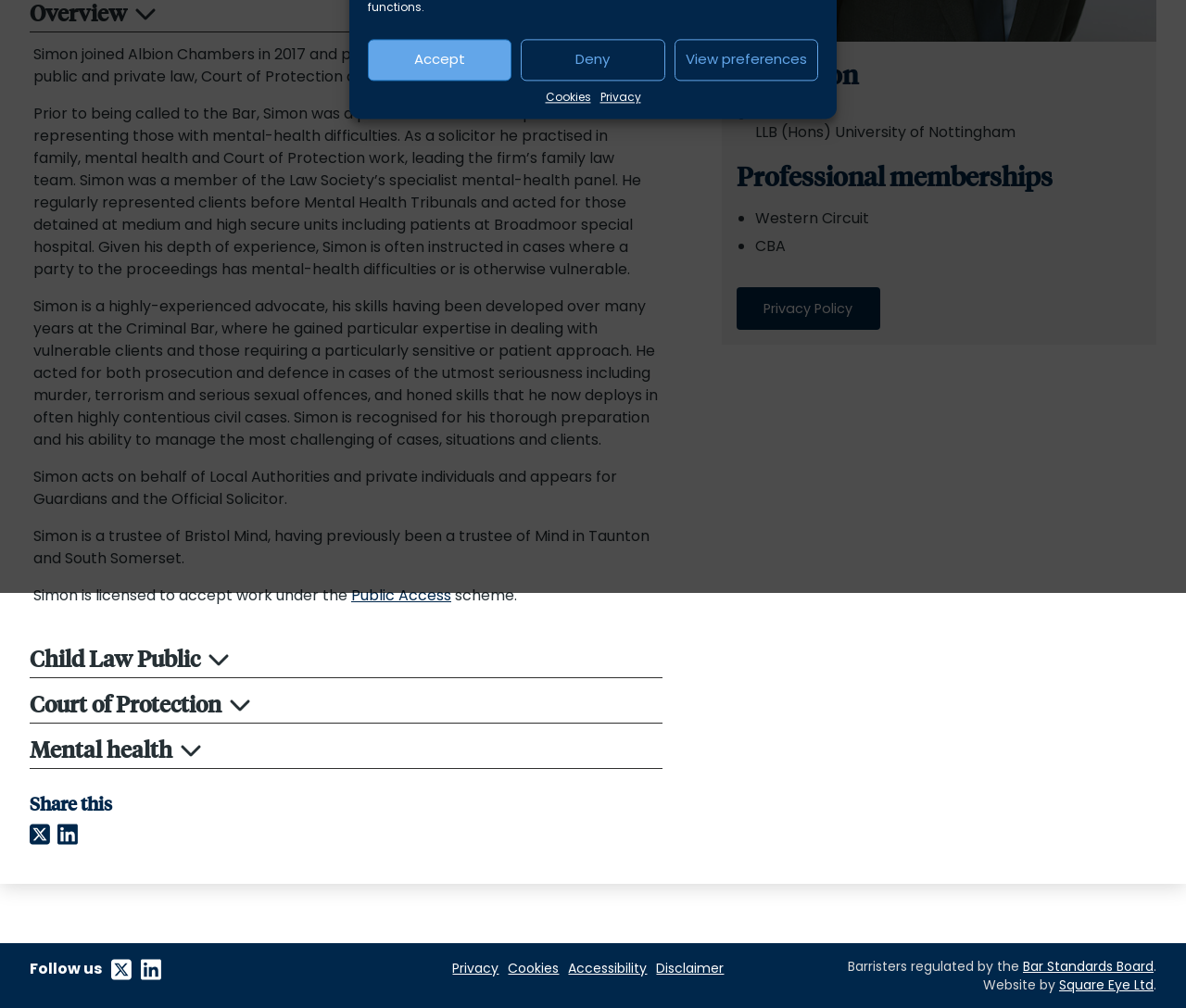Please specify the bounding box coordinates in the format (top-left x, top-left y, bottom-right x, bottom-right y), with values ranging from 0 to 1. Identify the bounding box for the UI component described as follows: Public Access

[0.296, 0.58, 0.38, 0.601]